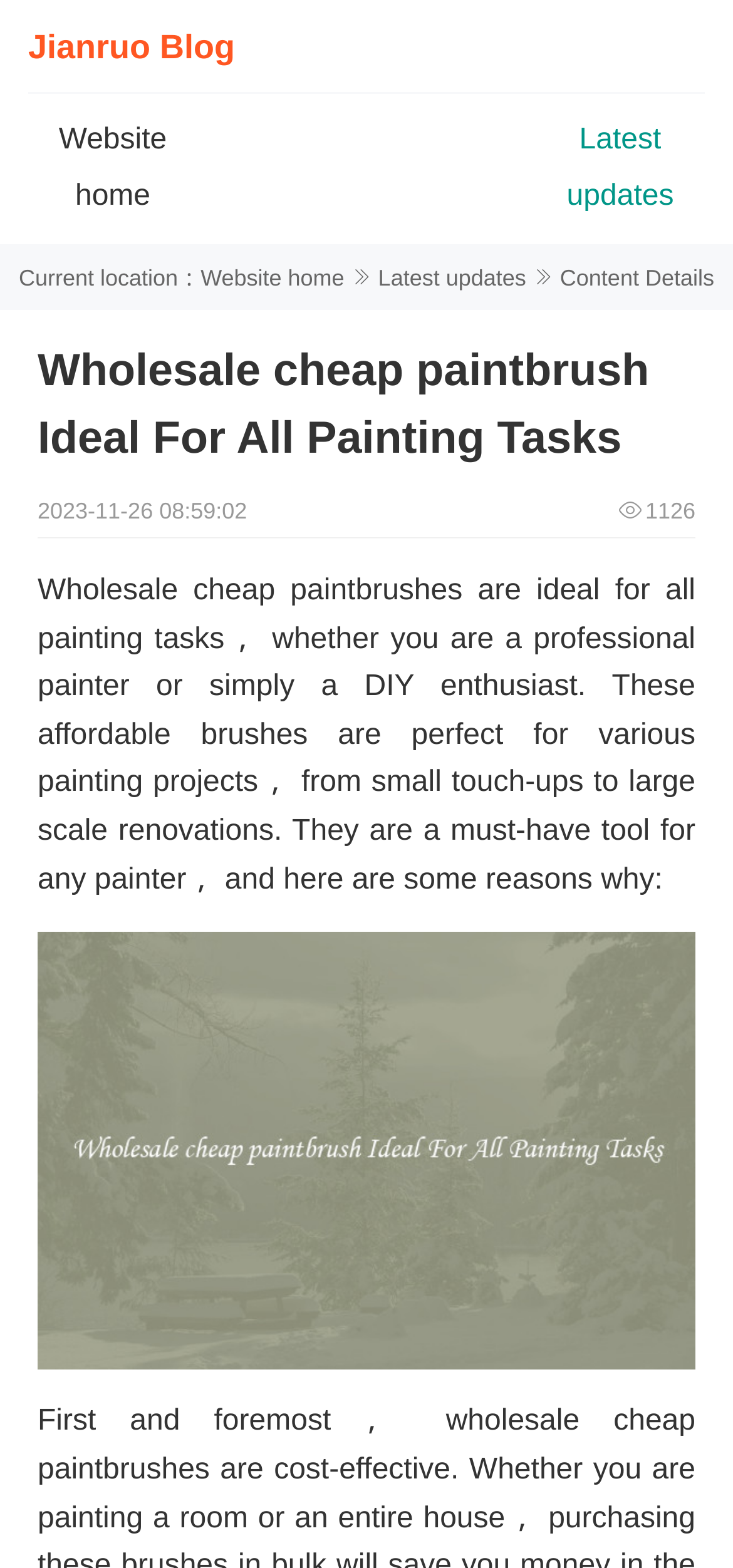Extract the heading text from the webpage.

Wholesale cheap paintbrush Ideal For All Painting Tasks